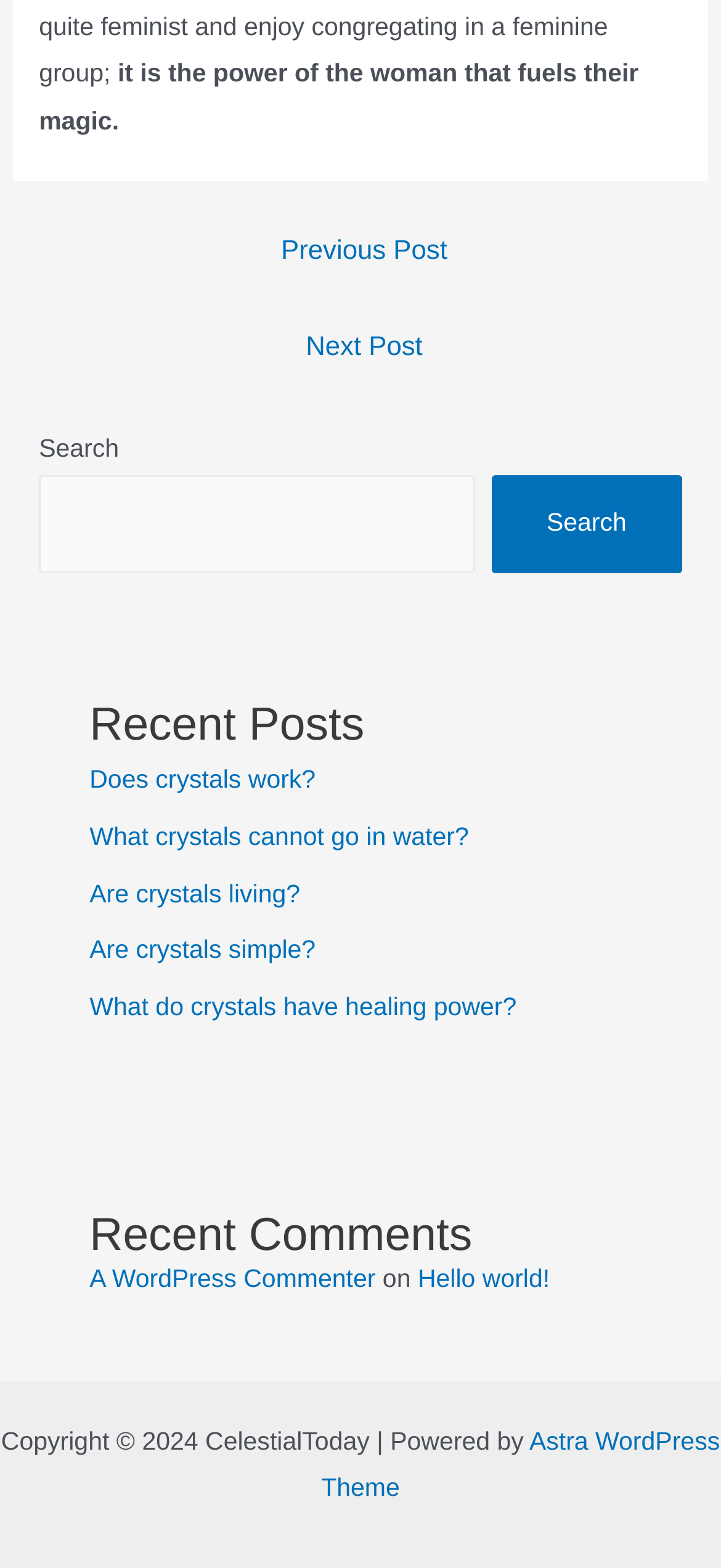Based on the element description: "Search", identify the bounding box coordinates for this UI element. The coordinates must be four float numbers between 0 and 1, listed as [left, top, right, bottom].

[0.681, 0.303, 0.946, 0.366]